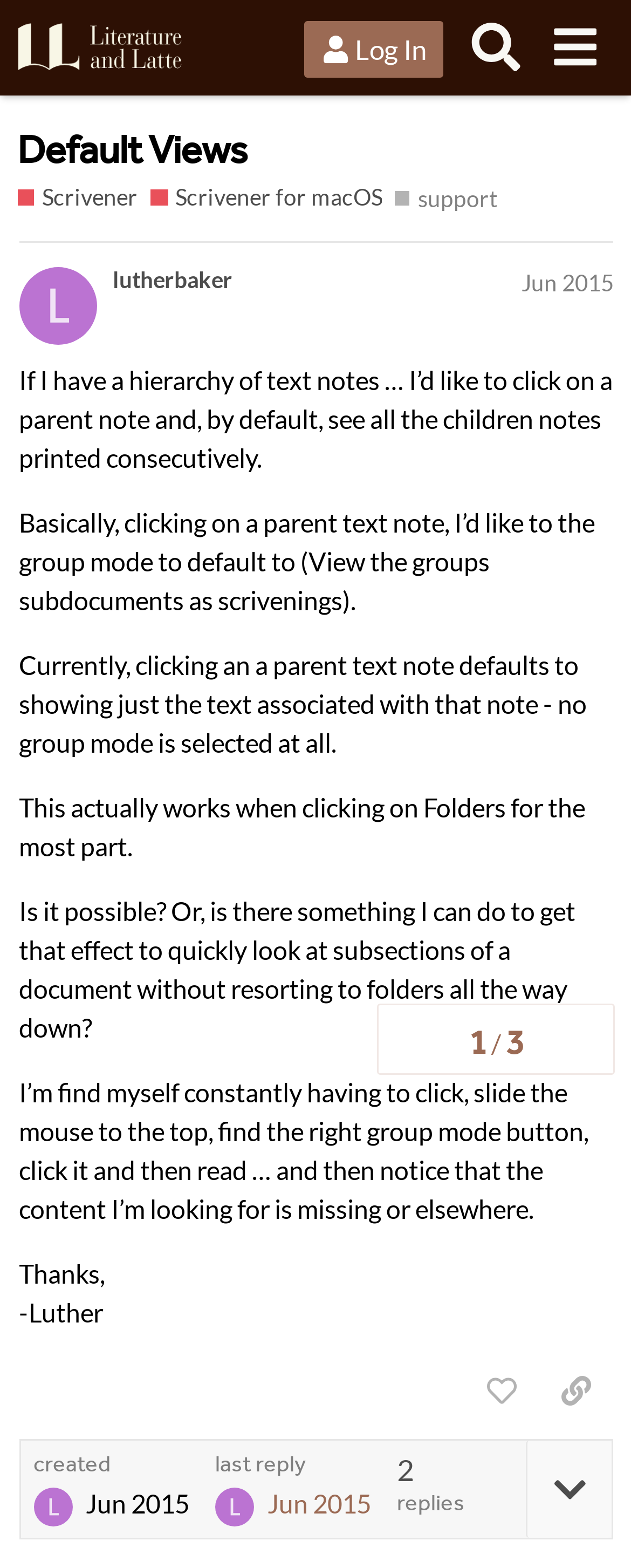Please identify the bounding box coordinates of the element I need to click to follow this instruction: "Log in to the forum".

[0.483, 0.014, 0.704, 0.05]